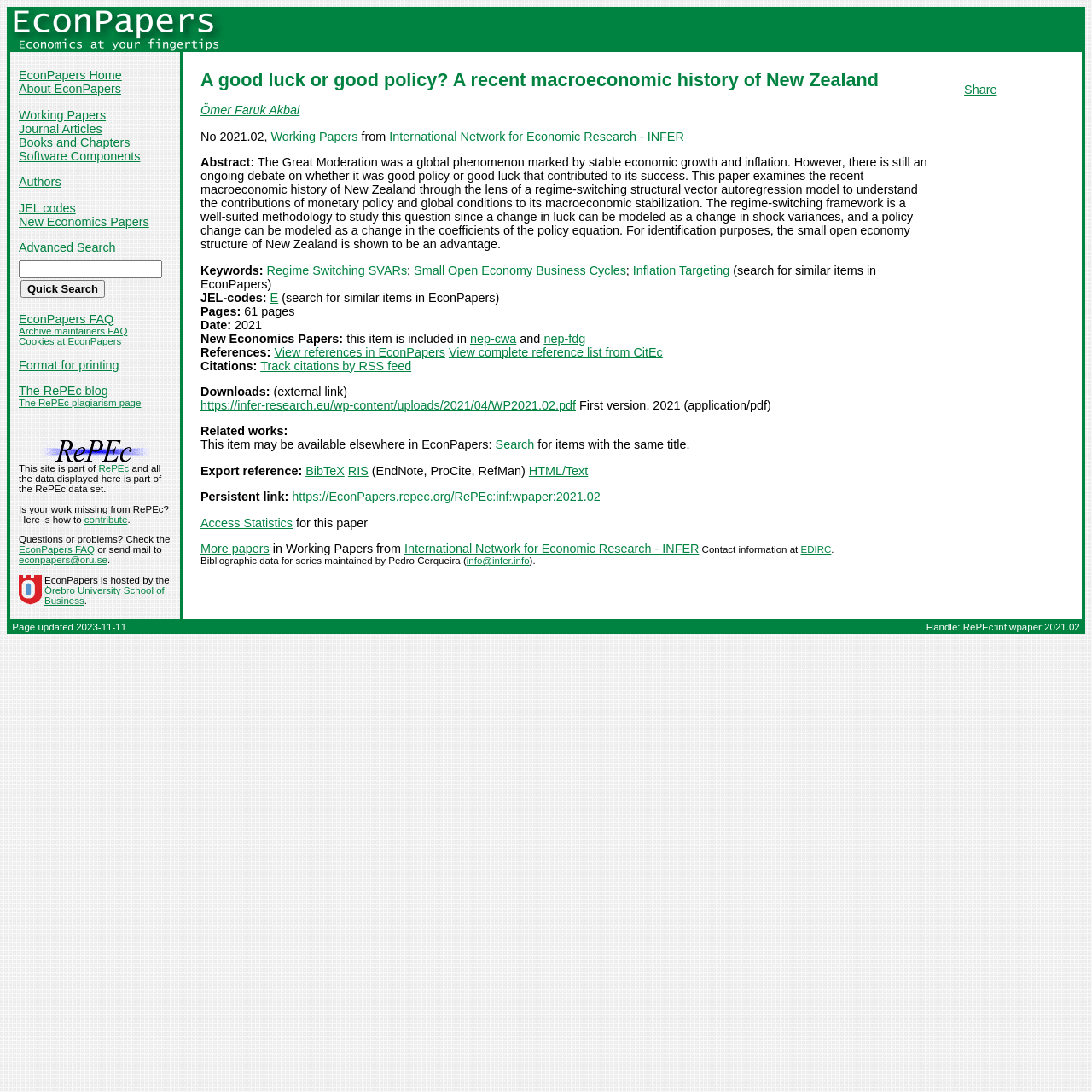Using the element description provided, determine the bounding box coordinates in the format (top-left x, top-left y, bottom-right x, bottom-right y). Ensure that all values are floating point numbers between 0 and 1. Element description: The RePEc plagiarism page

[0.017, 0.364, 0.129, 0.374]